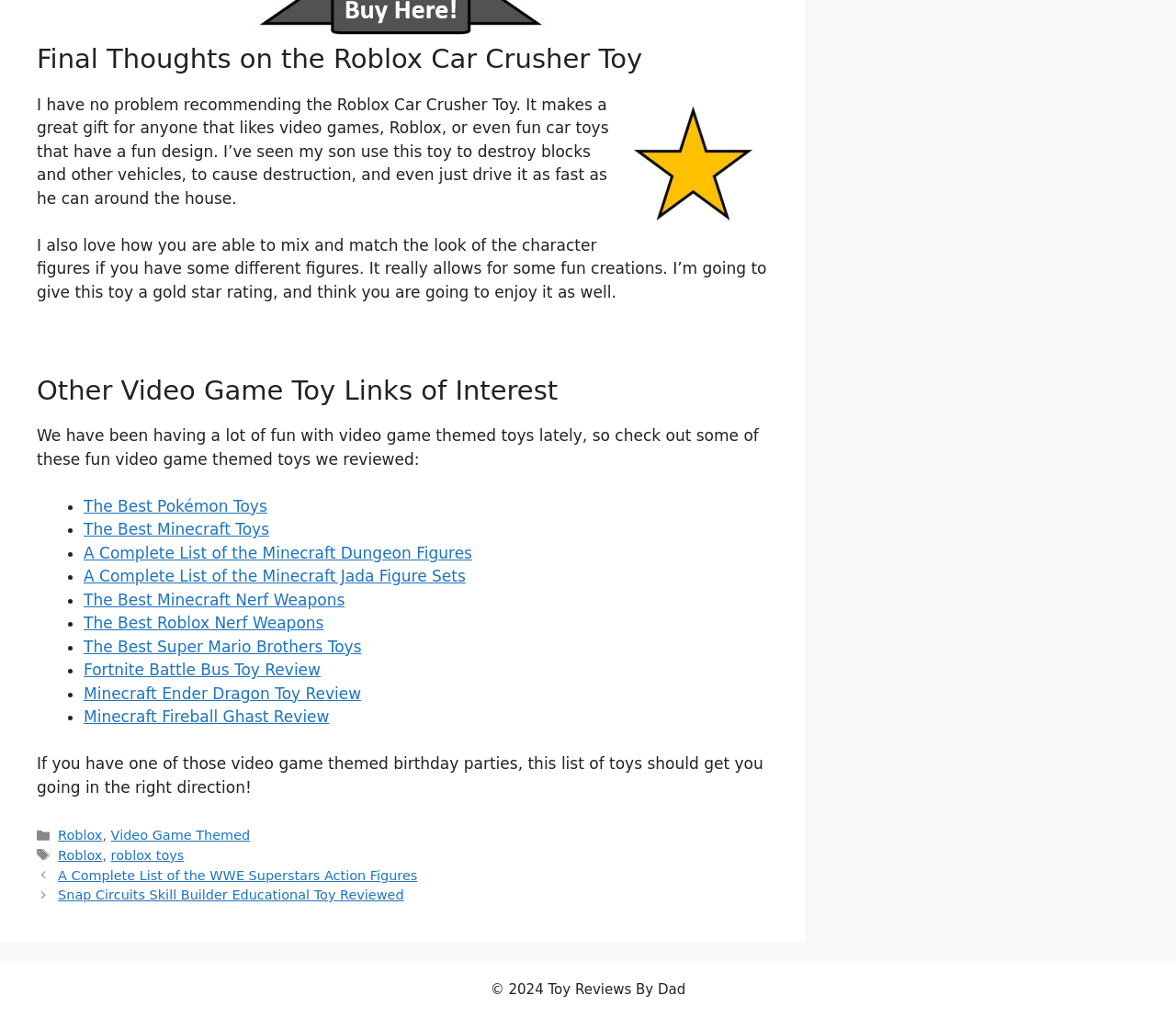What type of toys are mentioned in the 'Other Video Game Toy Links of Interest' section?
Examine the webpage screenshot and provide an in-depth answer to the question.

The section lists various video game themed toys, including Pokémon, Minecraft, Roblox, and Super Mario Brothers, with links to their reviews.